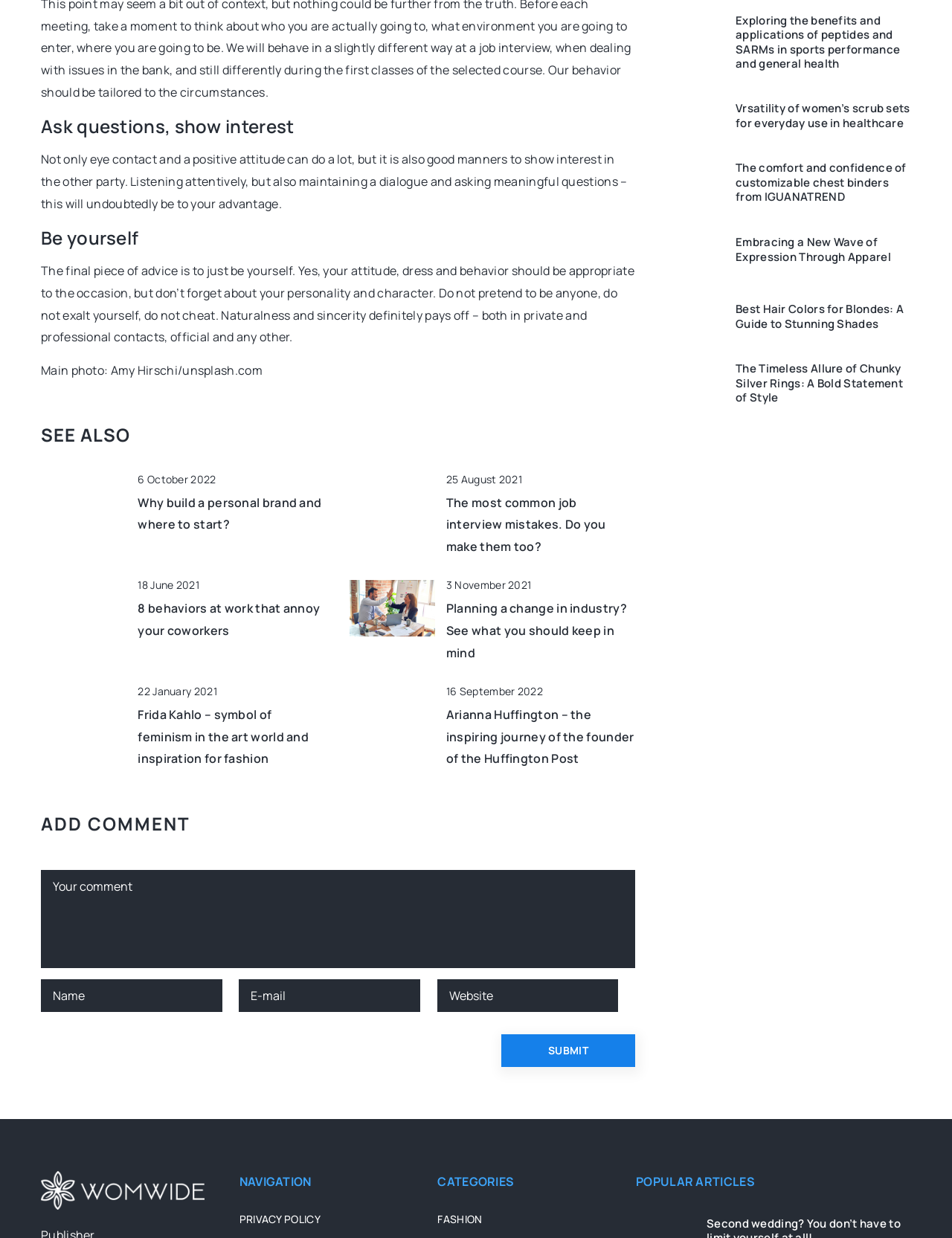Please locate the bounding box coordinates of the region I need to click to follow this instruction: "Click on the link 'Why build a personal brand and where to start?'".

[0.043, 0.383, 0.133, 0.433]